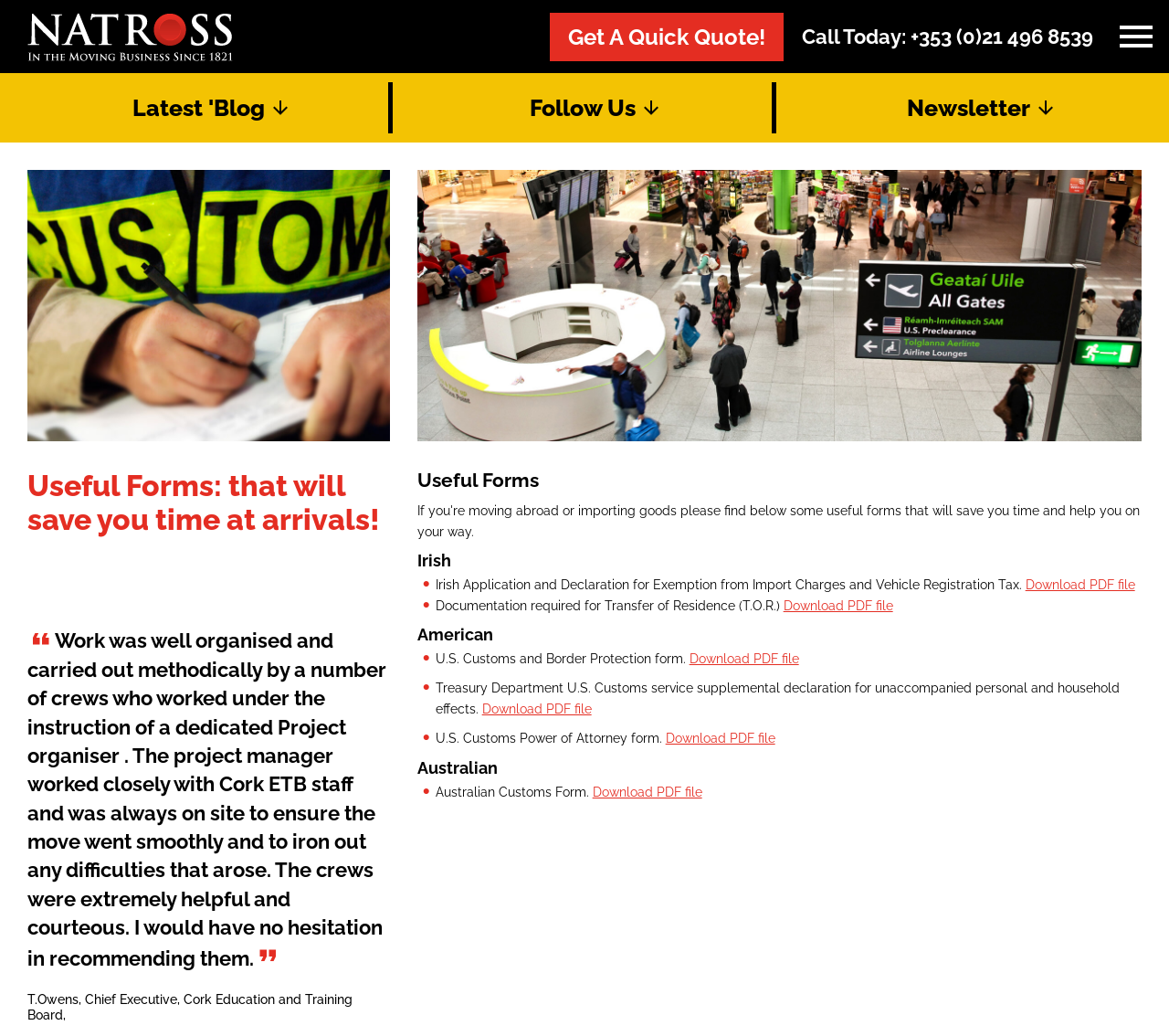Locate the bounding box coordinates of the item that should be clicked to fulfill the instruction: "Click on the 'Get A Quick Quote!' link".

[0.47, 0.012, 0.67, 0.059]